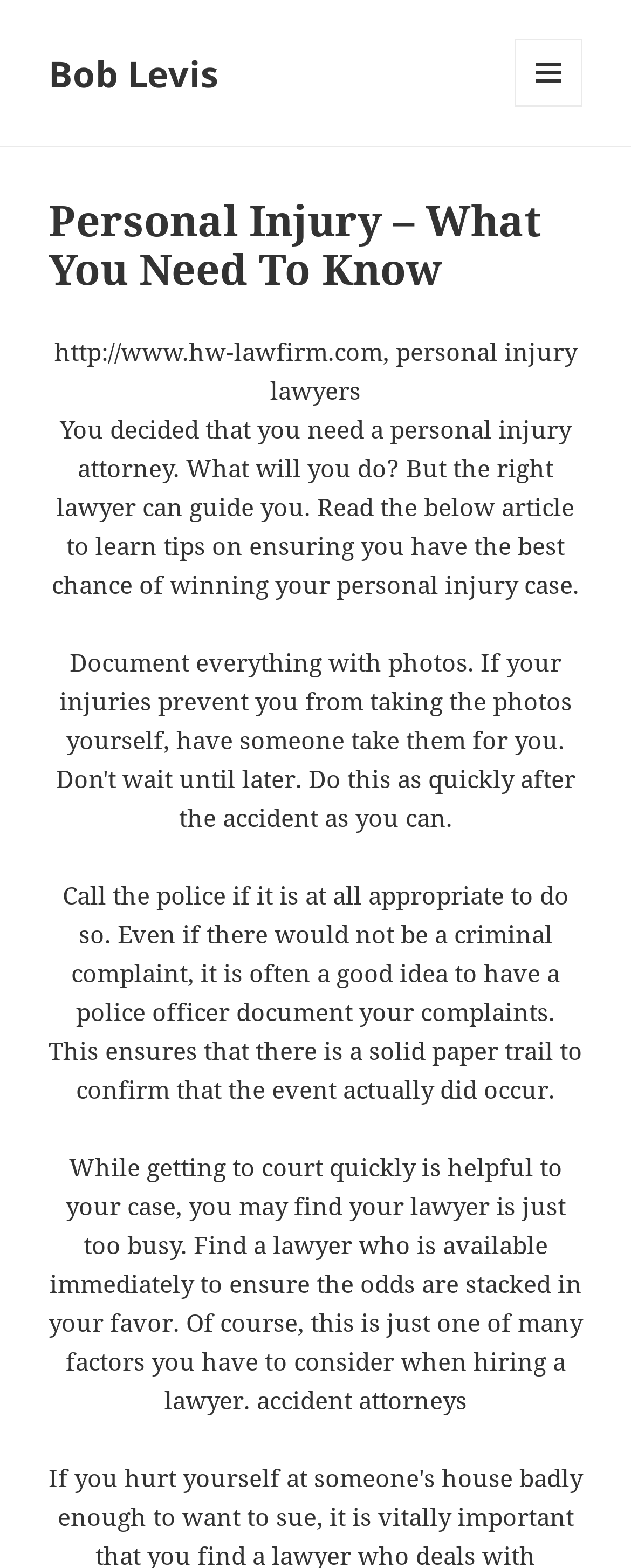Why is it a good idea to call the police after an incident?
Using the visual information, reply with a single word or short phrase.

To document complaints